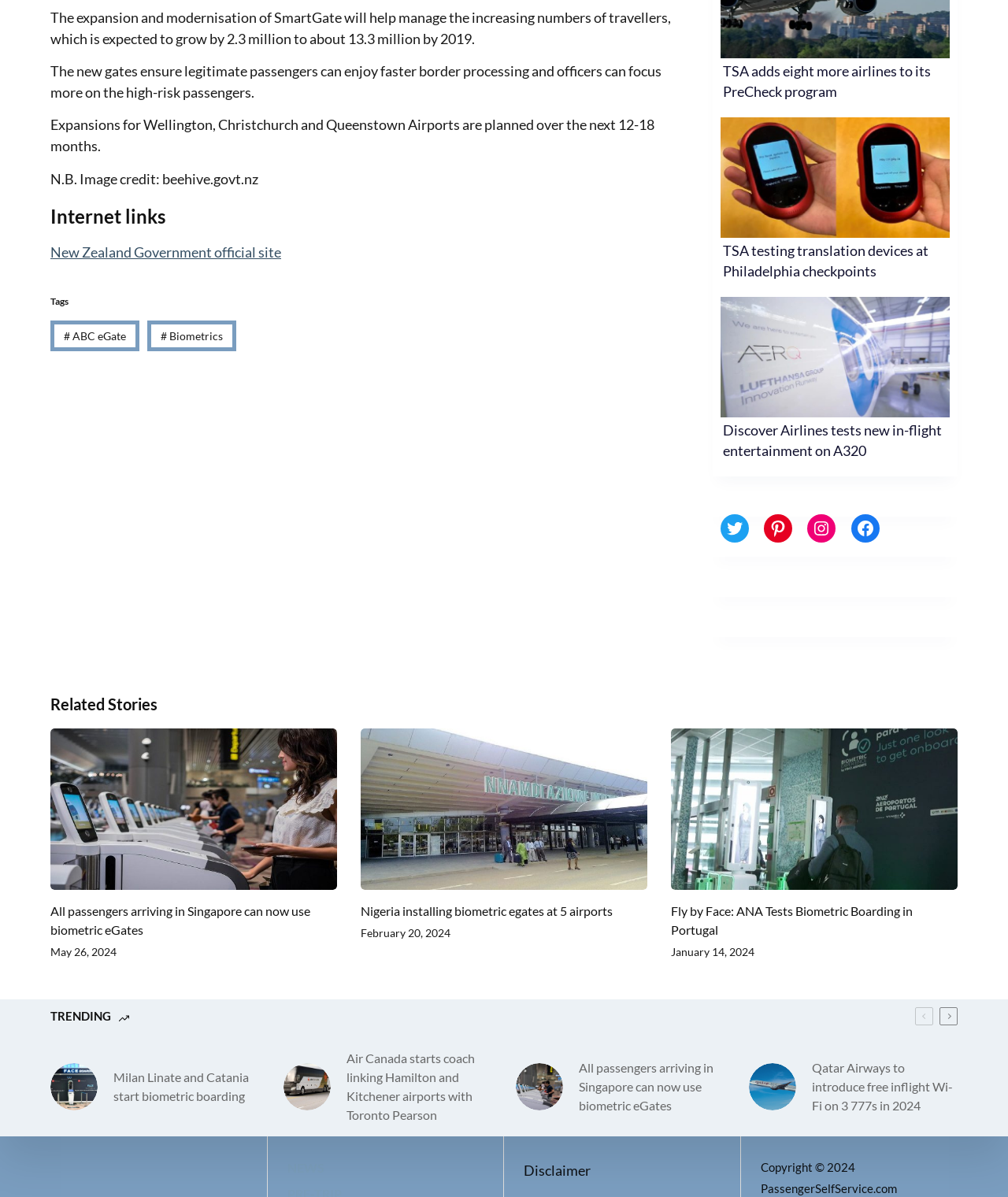Point out the bounding box coordinates of the section to click in order to follow this instruction: "Check the trending news".

[0.05, 0.841, 0.95, 0.856]